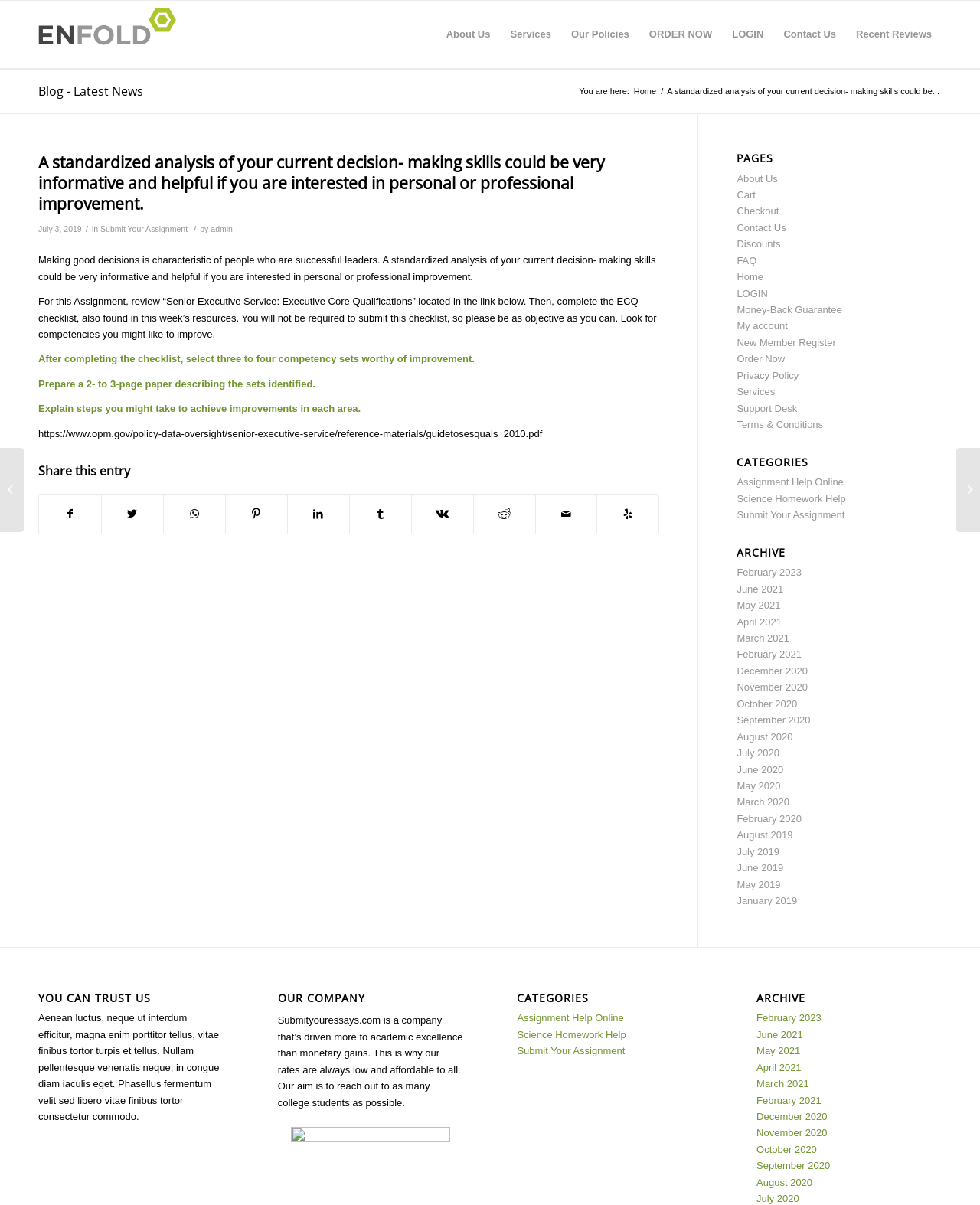Please determine the main heading text of this webpage.

A standardized analysis of your current decision- making skills could be very informative and helpful if you are interested in personal or professional improvement.